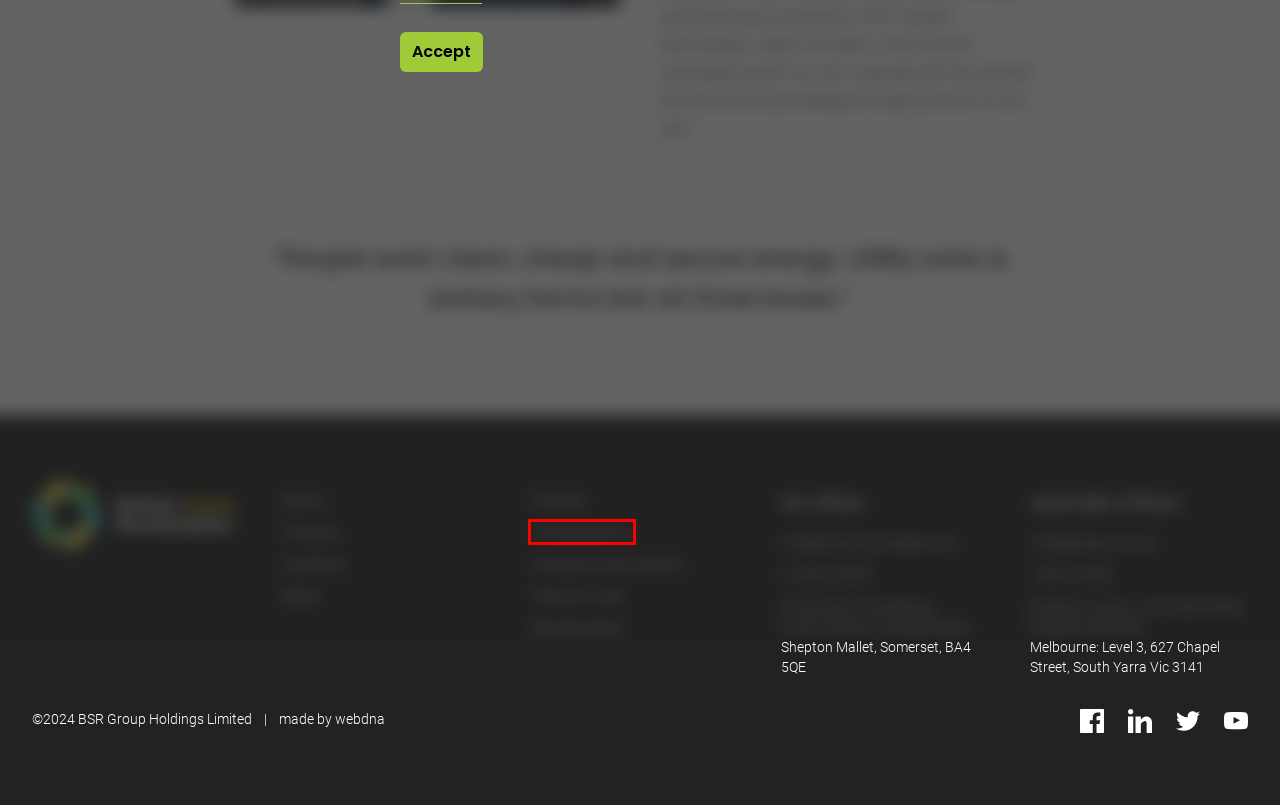You have received a screenshot of a webpage with a red bounding box indicating a UI element. Please determine the most fitting webpage description that matches the new webpage after clicking on the indicated element. The choices are:
A. BSR | Policies
B. BSR | Shareholders
C. Digital Marketing | Web Design & Development | Craft CMS… | webdna
D. BSR | Company Documents
E. BSR | Accreditations
F. BSR | Australia
G. BSR | News
H. BSR | Terms of Use

E